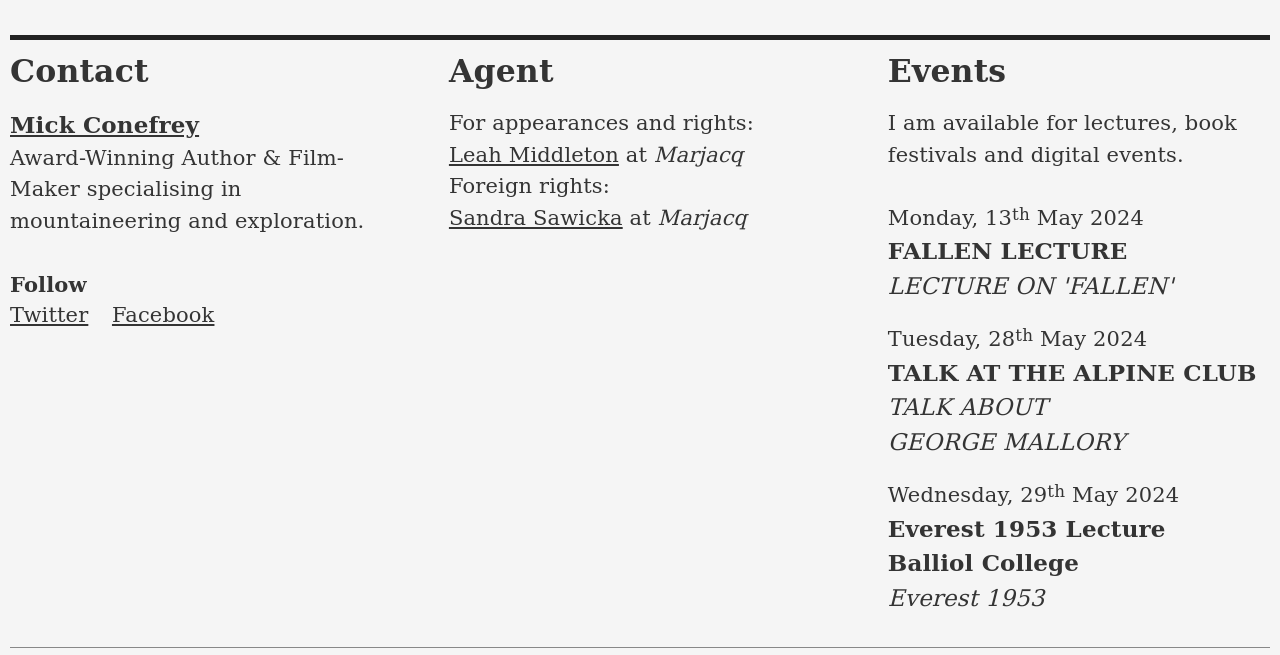Based on the element description: "Facebook", identify the bounding box coordinates for this UI element. The coordinates must be four float numbers between 0 and 1, listed as [left, top, right, bottom].

[0.087, 0.463, 0.168, 0.499]